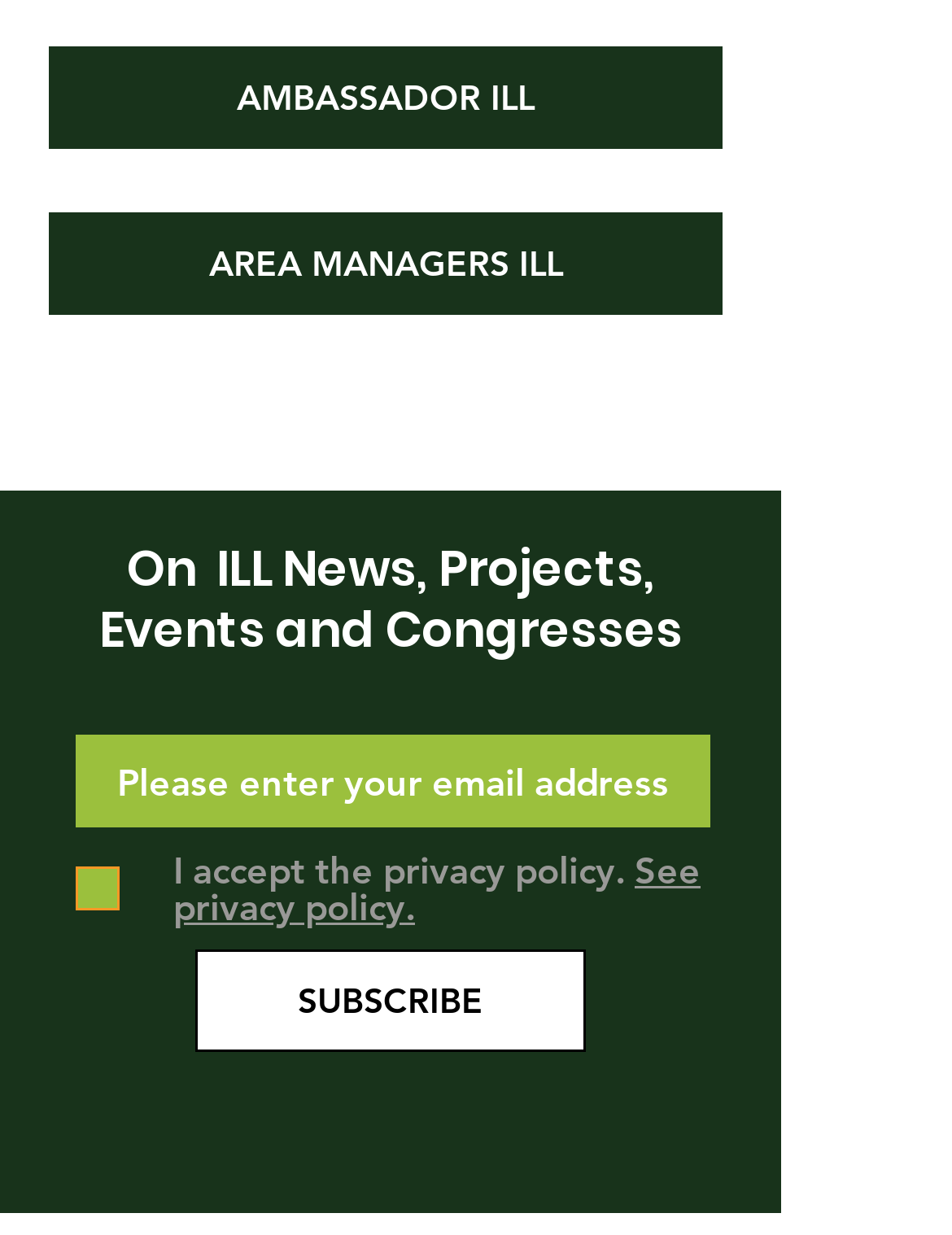Identify the bounding box for the UI element specified in this description: "SUBSCRIBE". The coordinates must be four float numbers between 0 and 1, formatted as [left, top, right, bottom].

[0.205, 0.769, 0.615, 0.852]